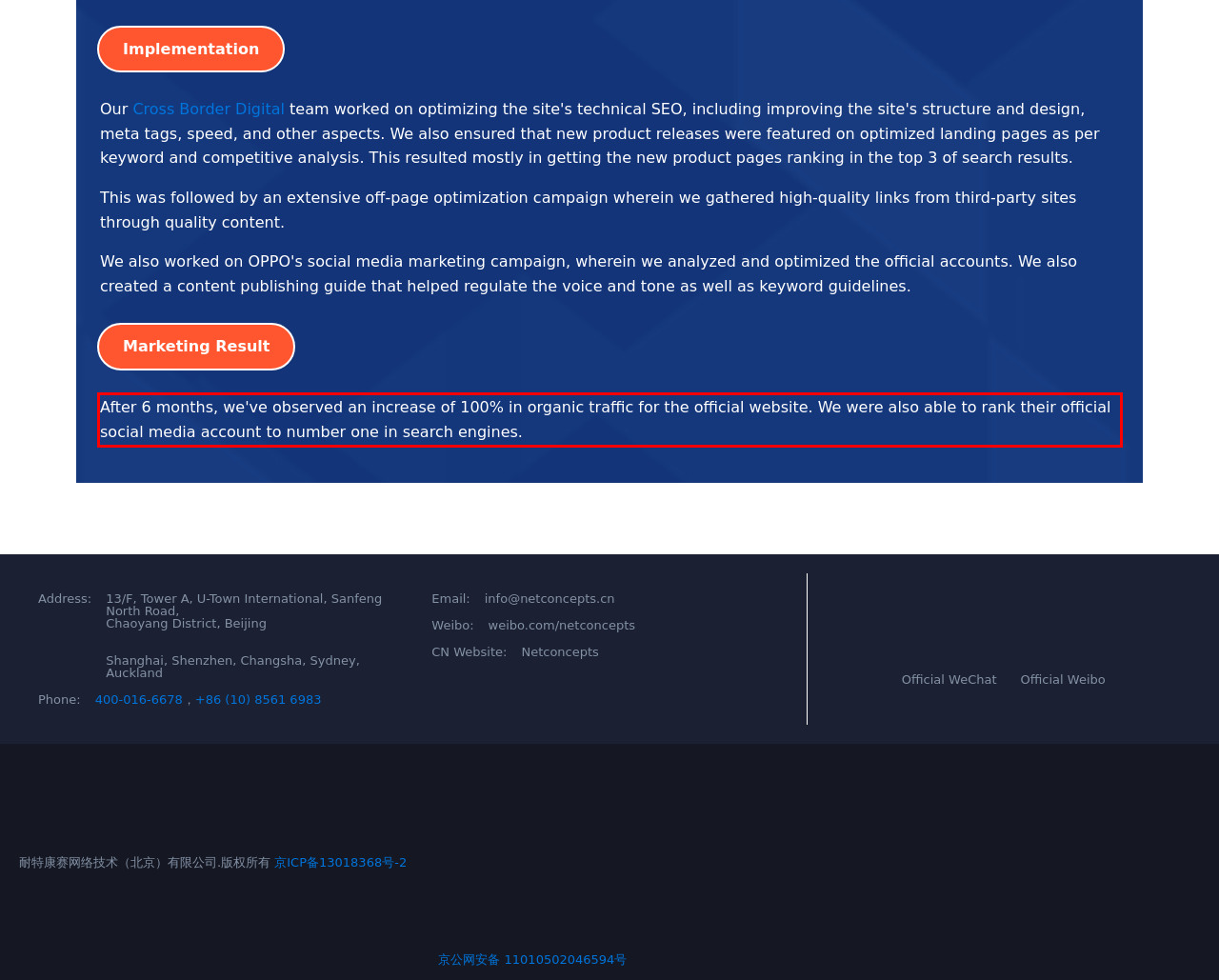Examine the webpage screenshot, find the red bounding box, and extract the text content within this marked area.

After 6 months, we've observed an increase of 100% in organic traffic for the official website. We were also able to rank their official social media account to number one in search engines.